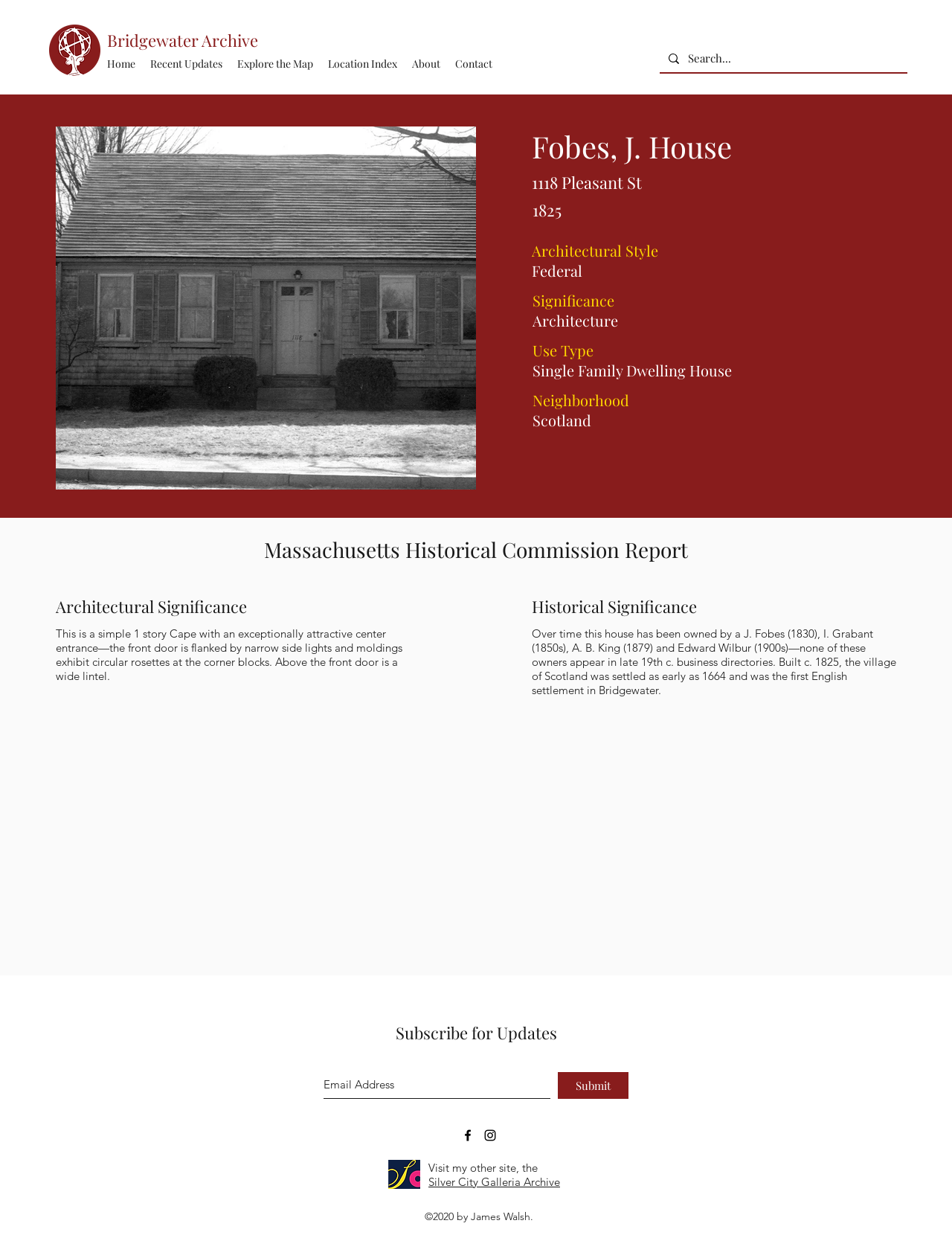Review the image closely and give a comprehensive answer to the question: What is the architectural style of the Fobes, J. House?

I found the answer by looking at the section about the Fobes, J. House, where it lists the architectural style as Federal.